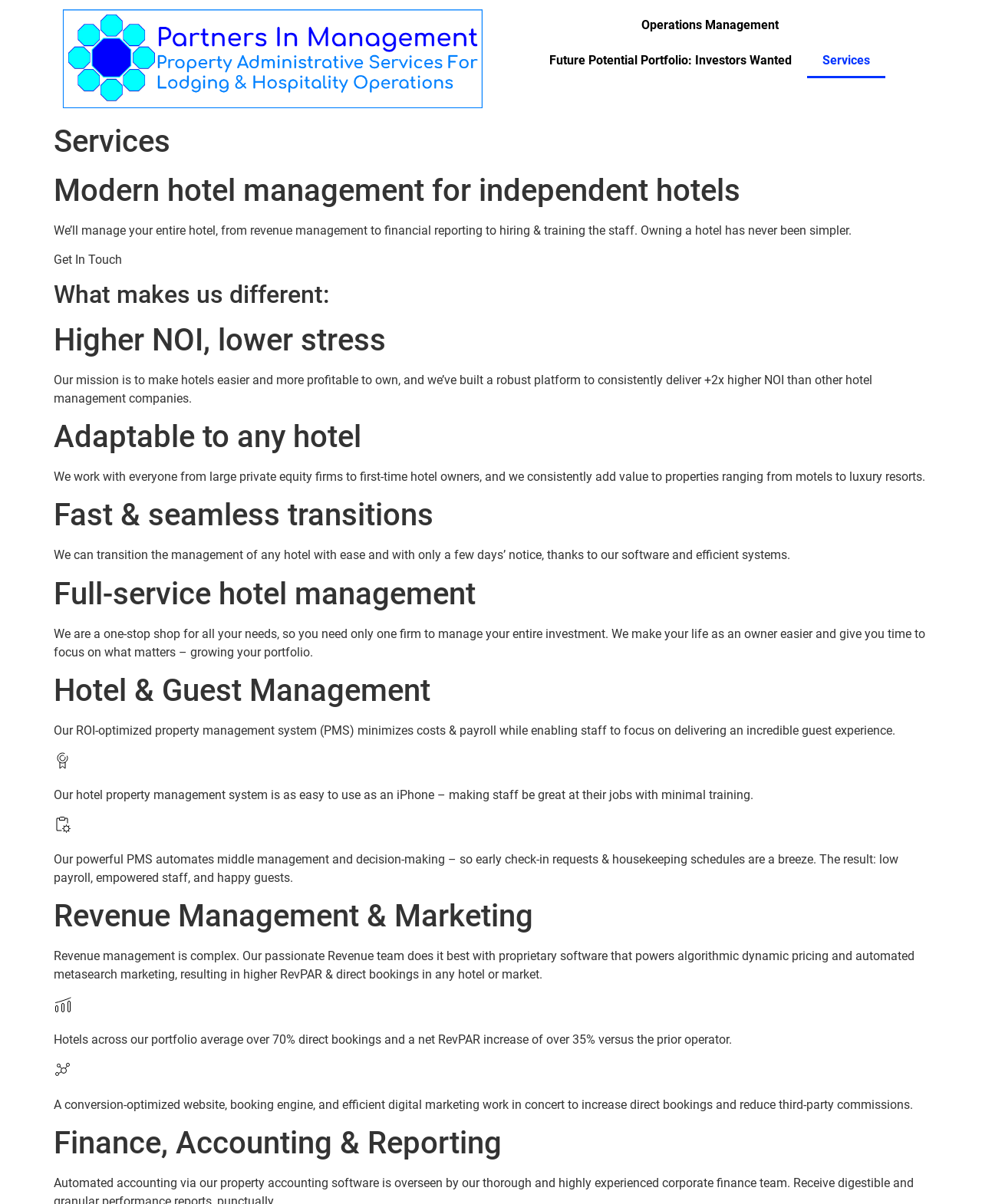What is unique about their hotel property management system?
Ensure your answer is thorough and detailed.

The webpage states that their hotel property management system is as easy to use as an iPhone, making it simple for staff to use with minimal training.